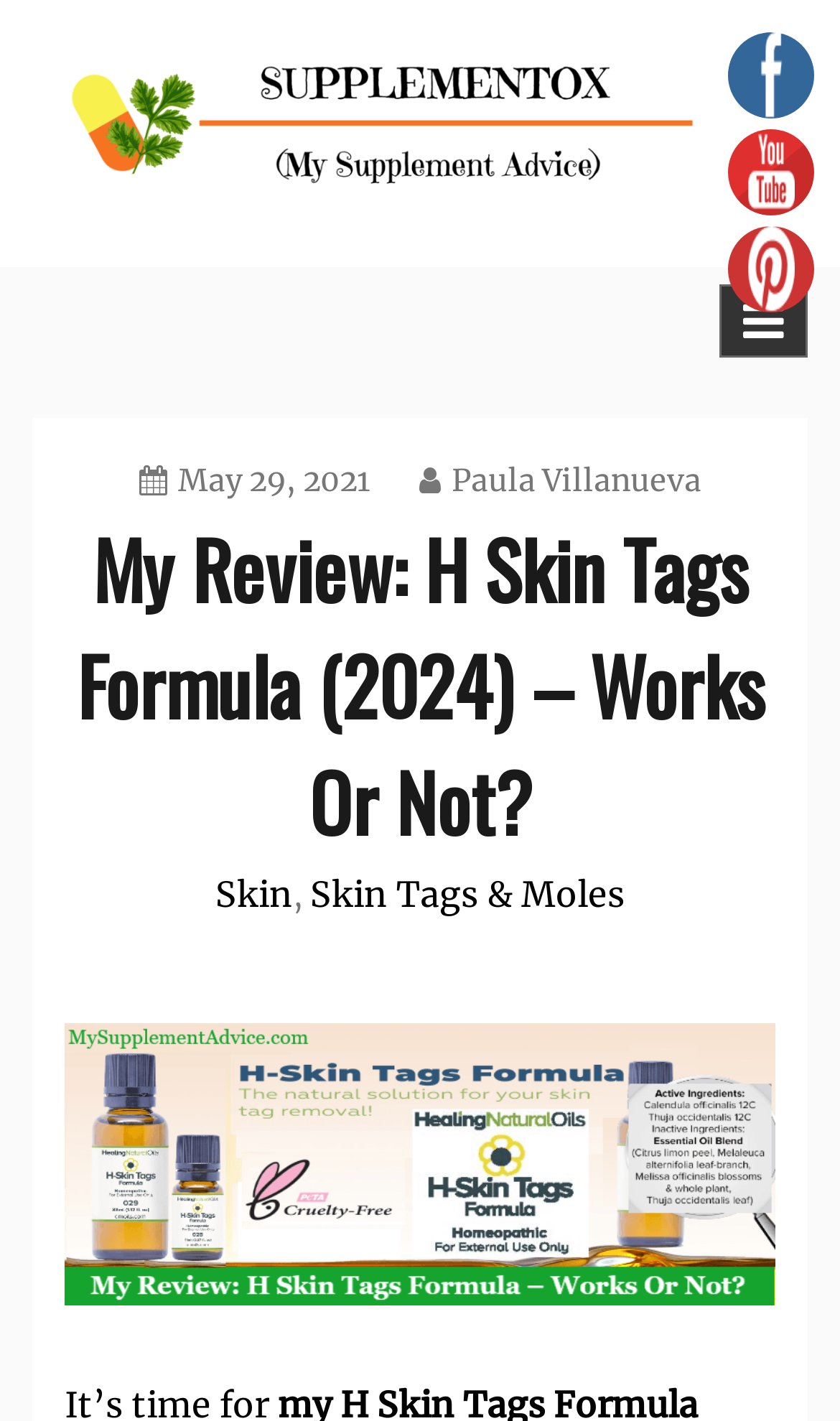What is the website's logo?
Using the visual information from the image, give a one-word or short-phrase answer.

Supplementox